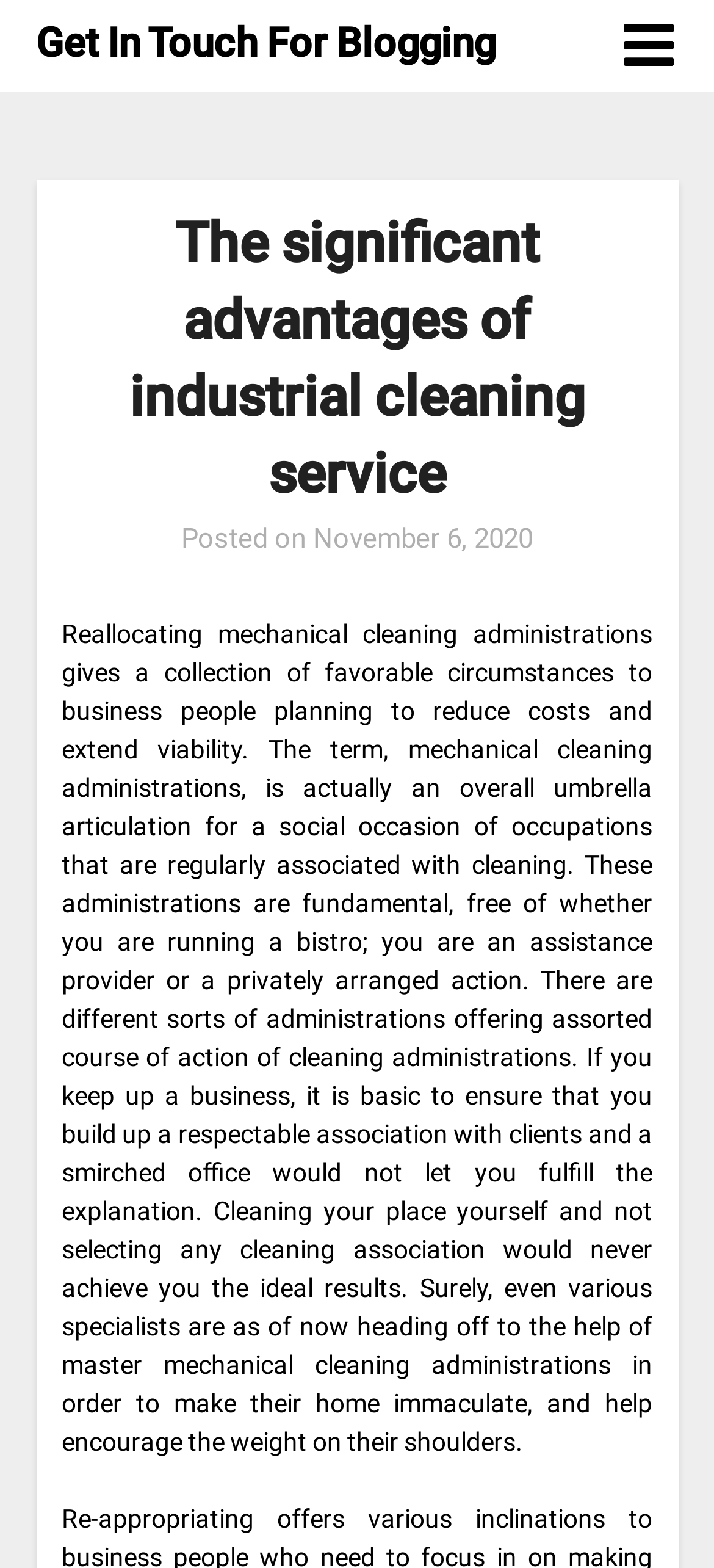Provide the text content of the webpage's main heading.

The significant advantages of industrial cleaning service